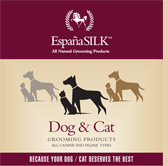What is the dominant color of the background?
Please provide a single word or phrase in response based on the screenshot.

Maroon